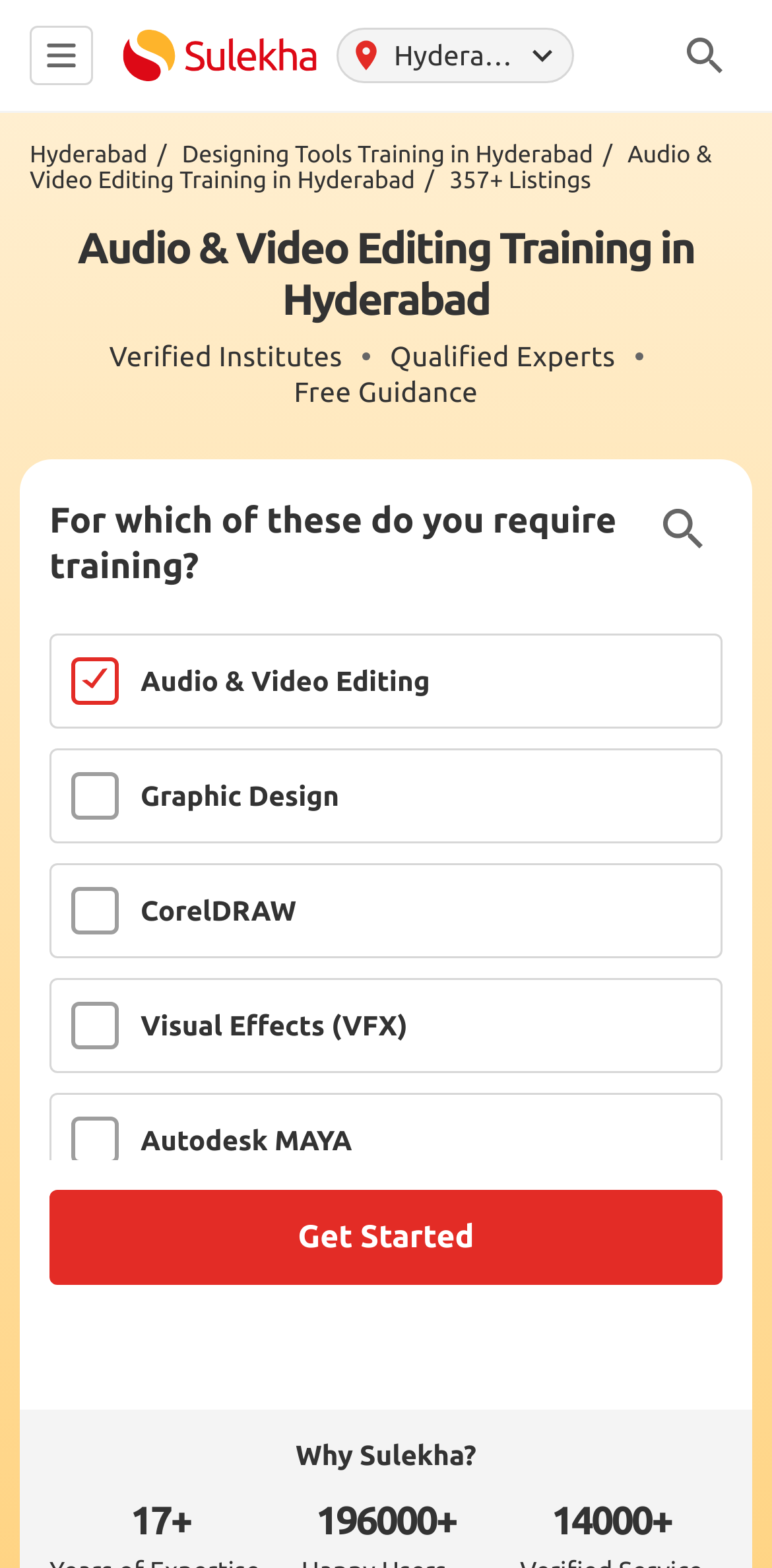What is the city where the audio and video editing courses are offered?
Please provide a single word or phrase as the answer based on the screenshot.

Hyderabad